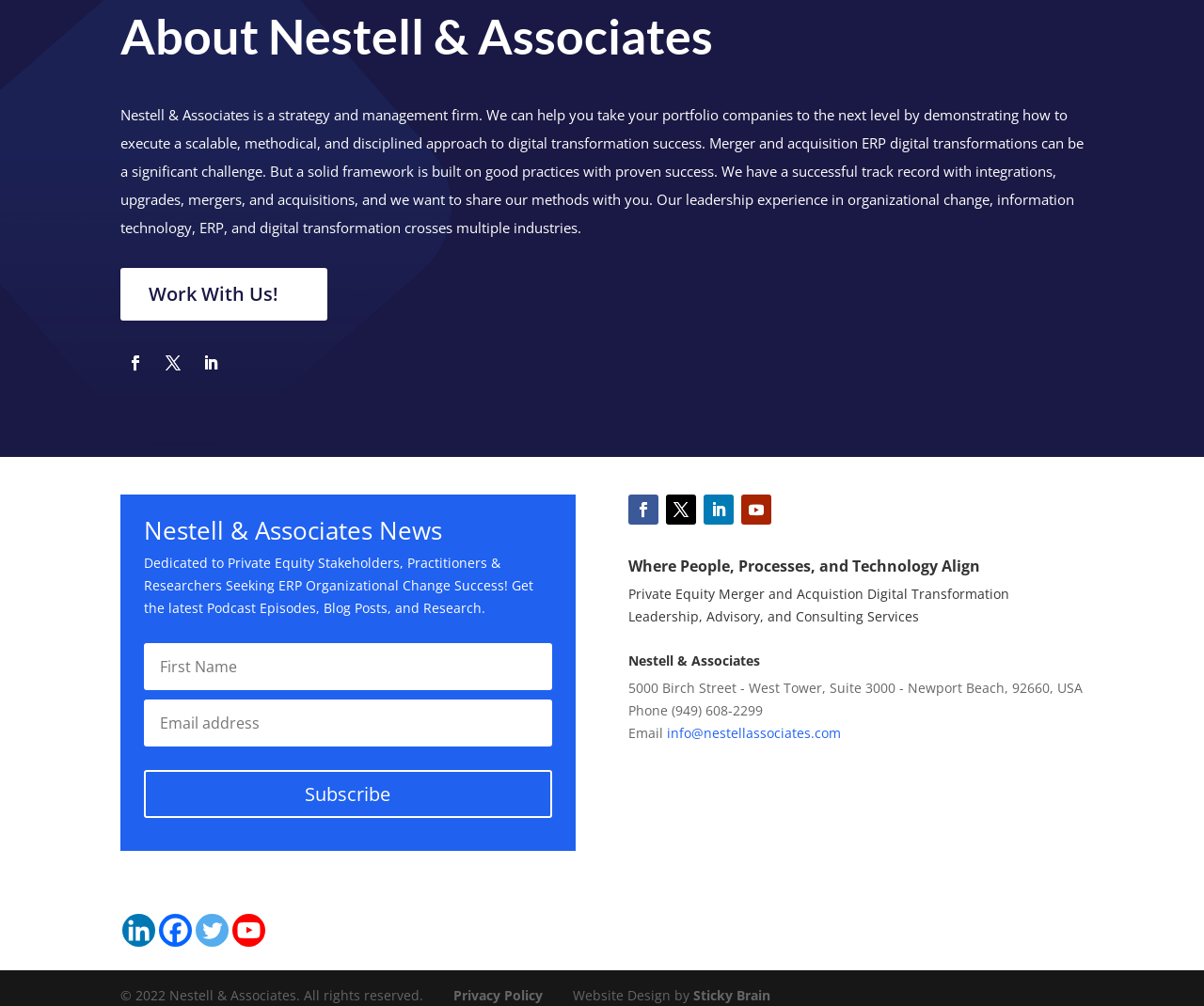Locate the bounding box coordinates of the clickable part needed for the task: "Click on the 'Work With Us!' link".

[0.1, 0.267, 0.272, 0.319]